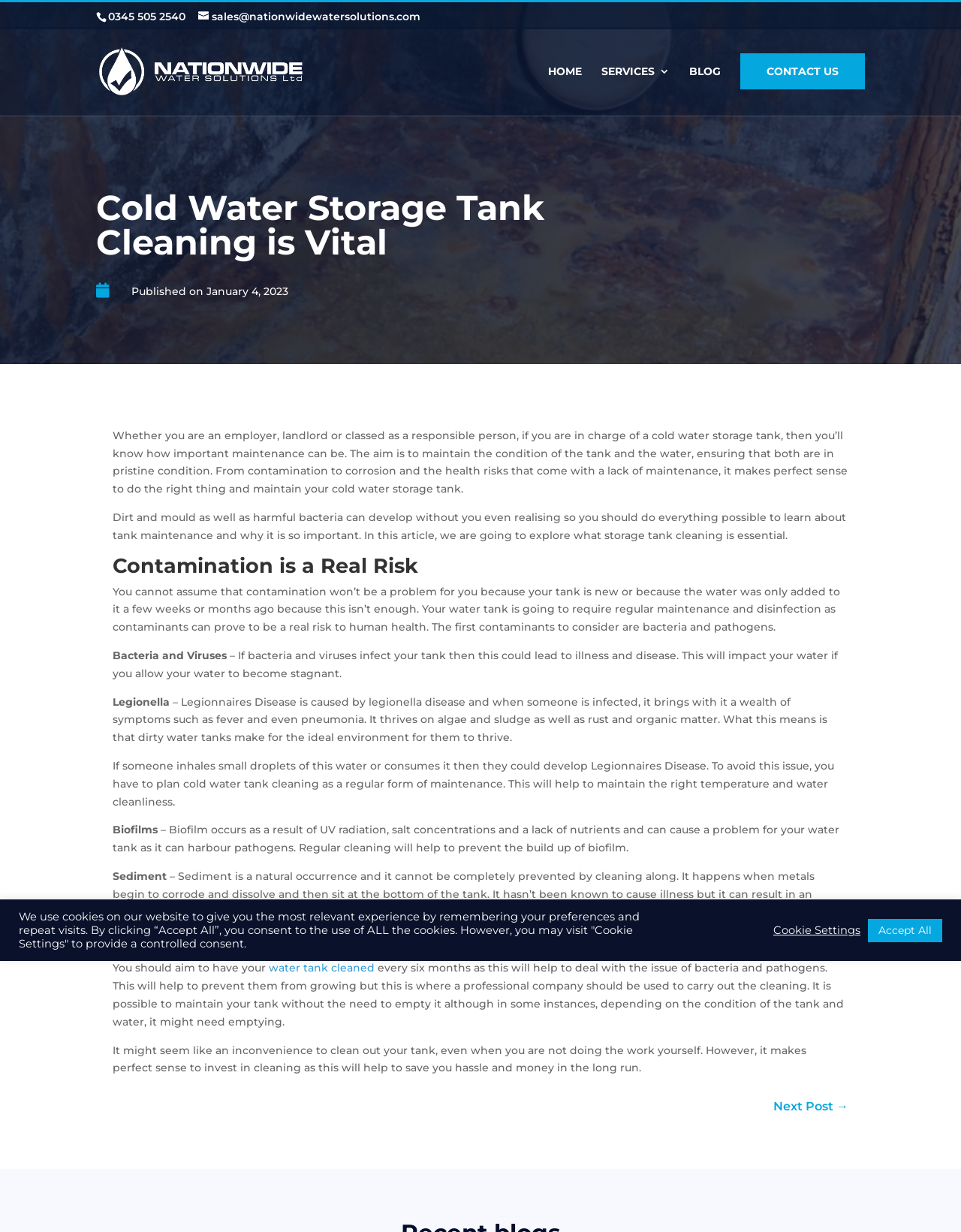Please give a succinct answer to the question in one word or phrase:
What is one of the contaminants that can develop in a cold water storage tank?

Legionella